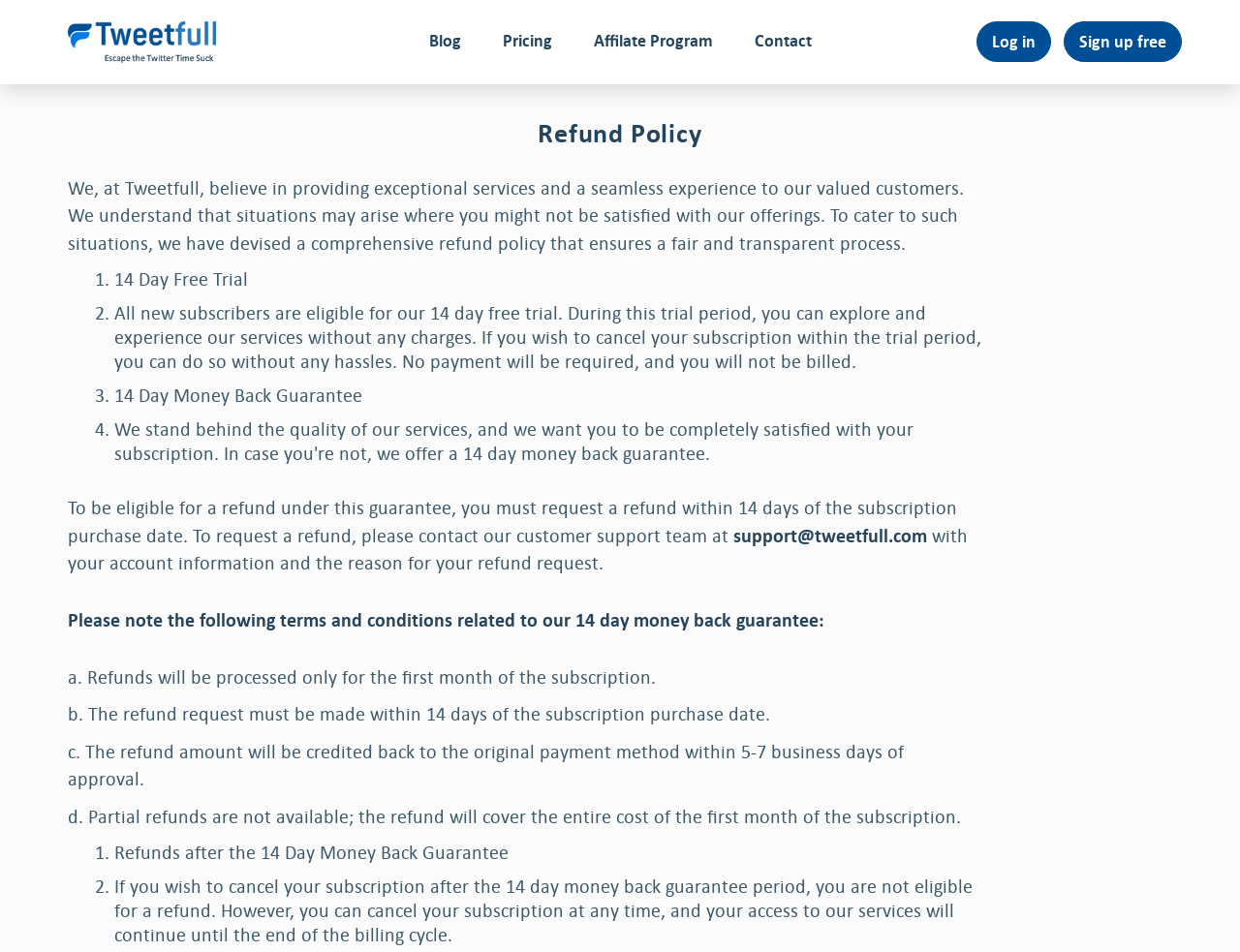Use the information in the screenshot to answer the question comprehensively: What is the name of the company?

The company name can be found in the logo at the top left corner of the webpage, which is a link with the text 'tweetfull logo'. Additionally, the company name is also mentioned in the email address 'support@tweetfull.com' in the refund policy section.